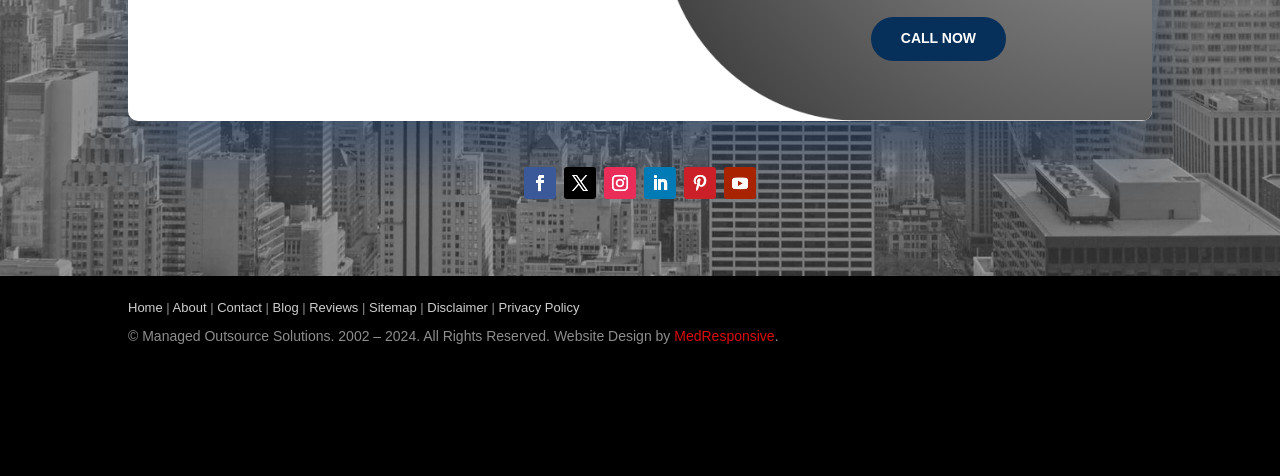Locate the bounding box coordinates of the area that needs to be clicked to fulfill the following instruction: "Go to the Home page". The coordinates should be in the format of four float numbers between 0 and 1, namely [left, top, right, bottom].

[0.1, 0.63, 0.127, 0.661]